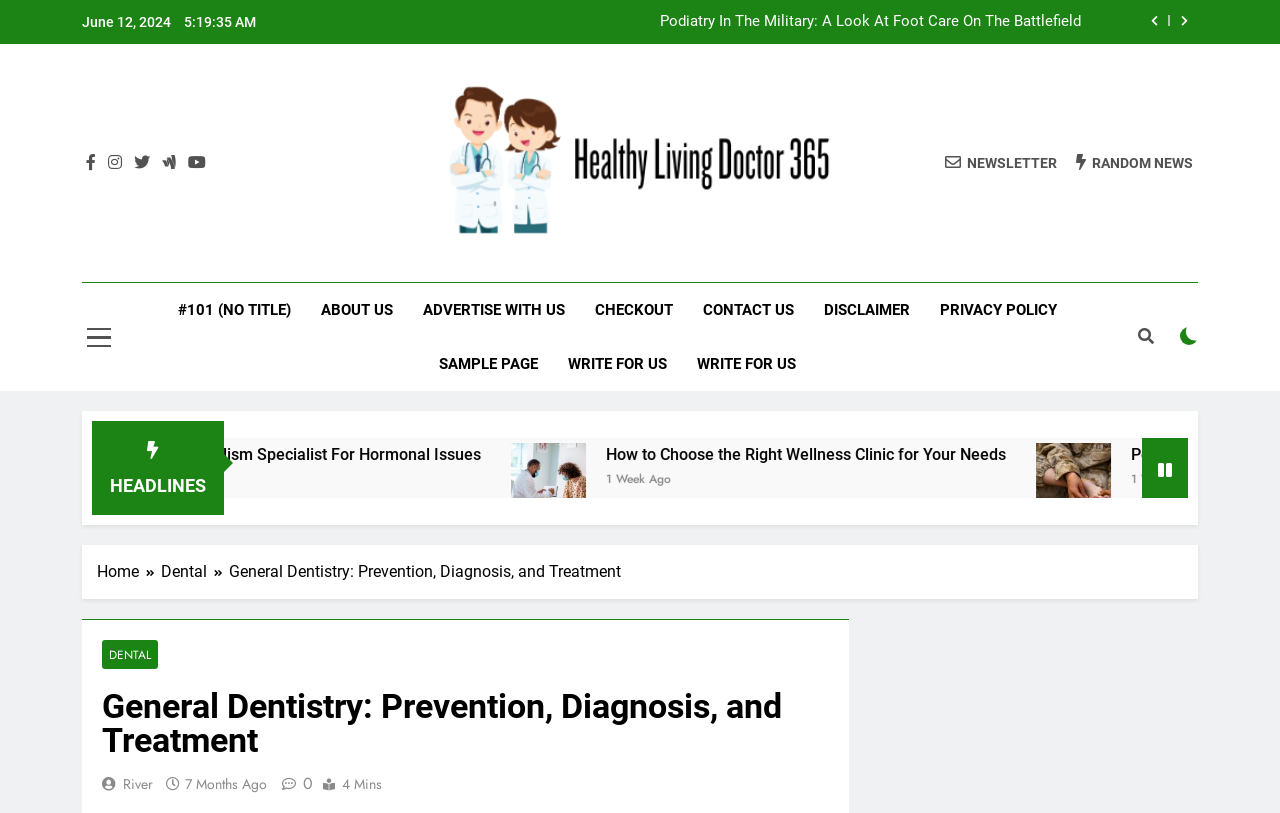Find and generate the main title of the webpage.

General Dentistry: Prevention, Diagnosis, and Treatment